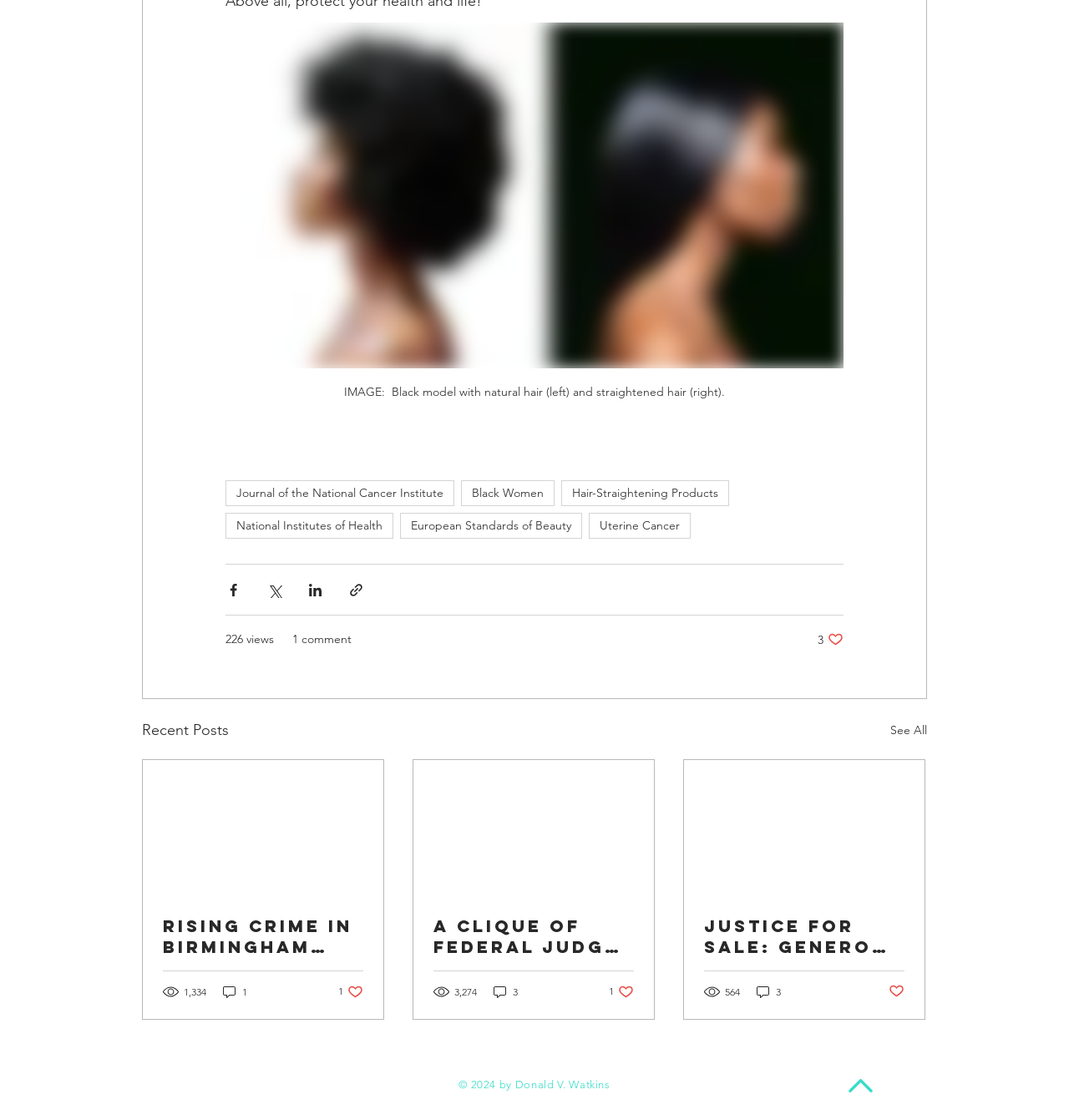Given the description "About", determine the bounding box of the corresponding UI element.

None